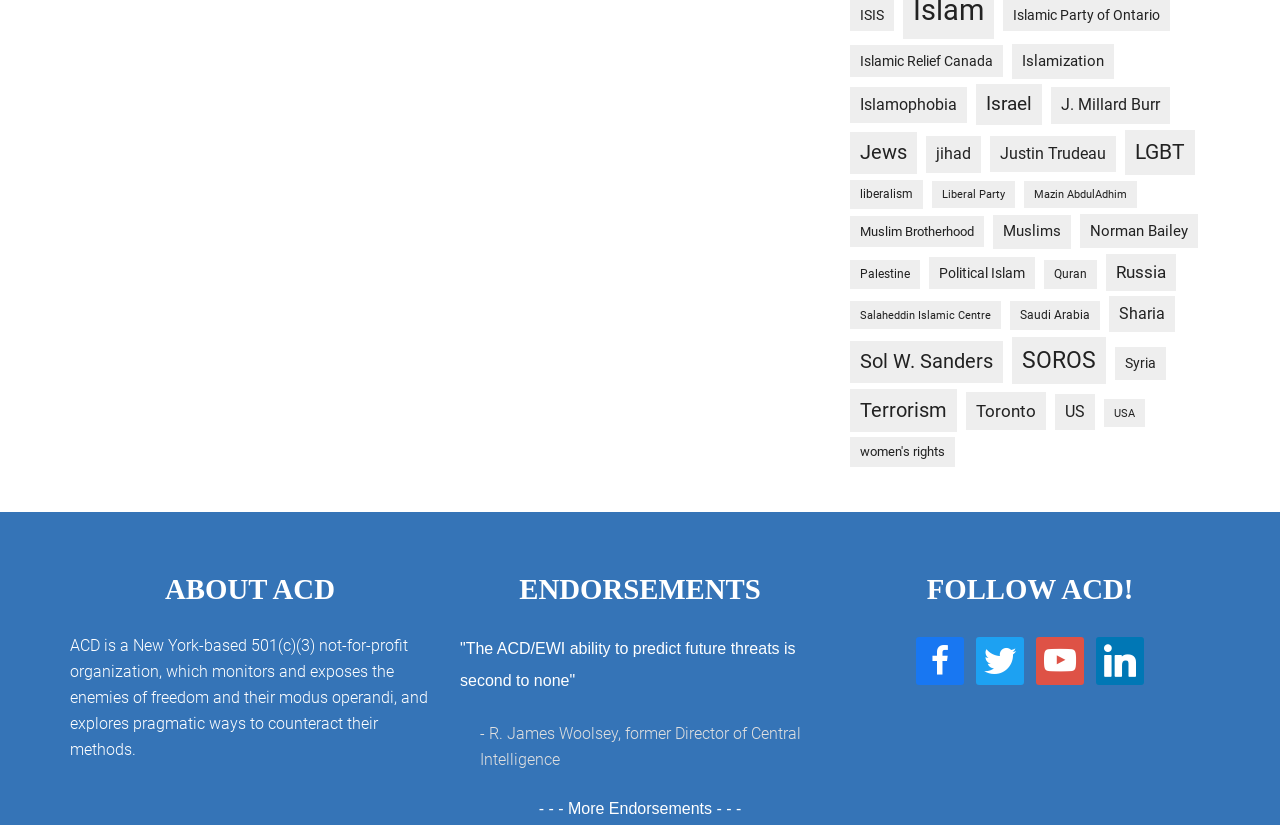Calculate the bounding box coordinates of the UI element given the description: "ArchivesSpace.org".

None